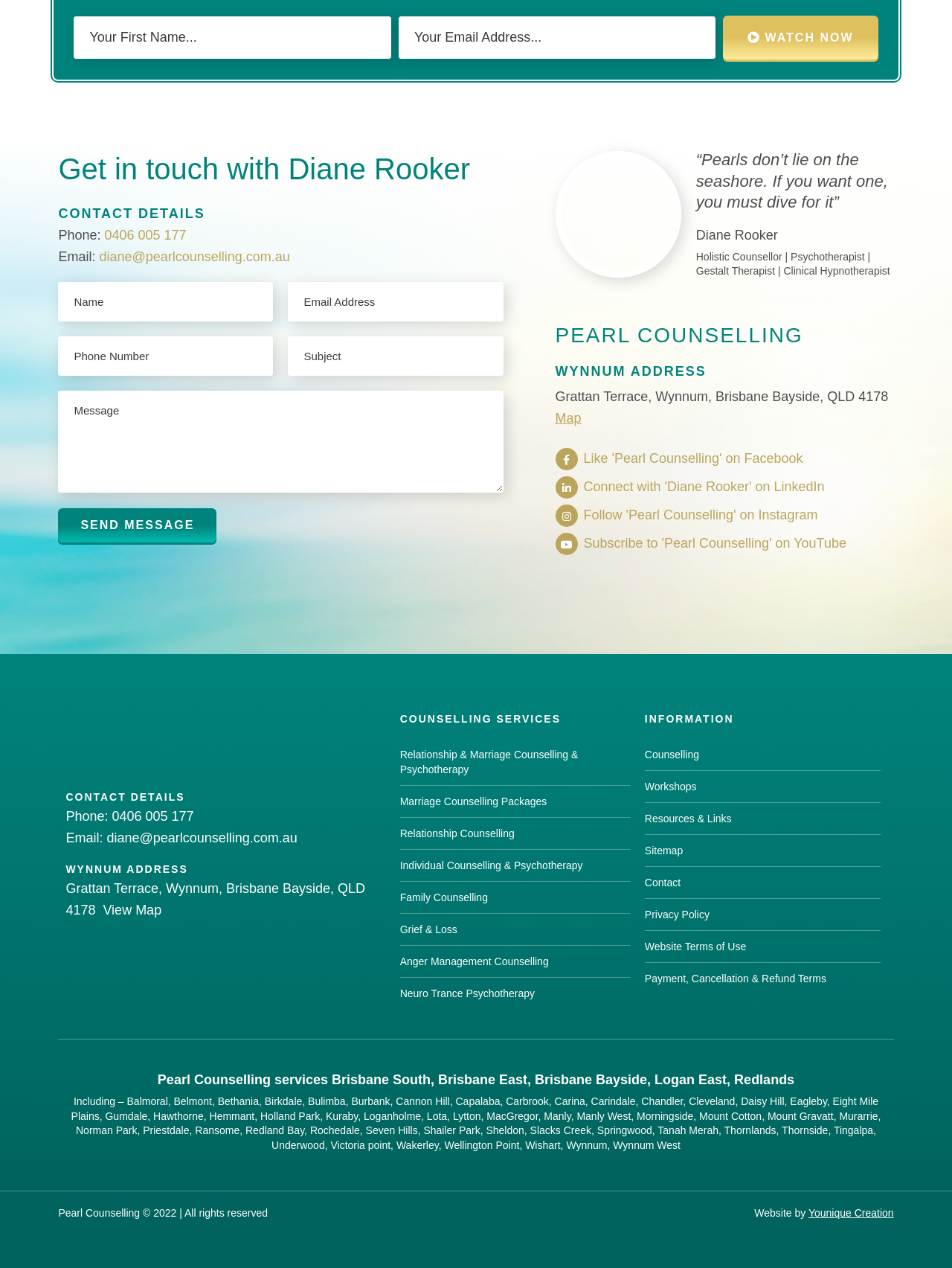Locate the bounding box coordinates of the UI element described by: "Payment, Cancellation & Refund Terms". The bounding box coordinates should consist of four float numbers between 0 and 1, i.e., [left, top, right, bottom].

[0.677, 0.76, 0.925, 0.784]